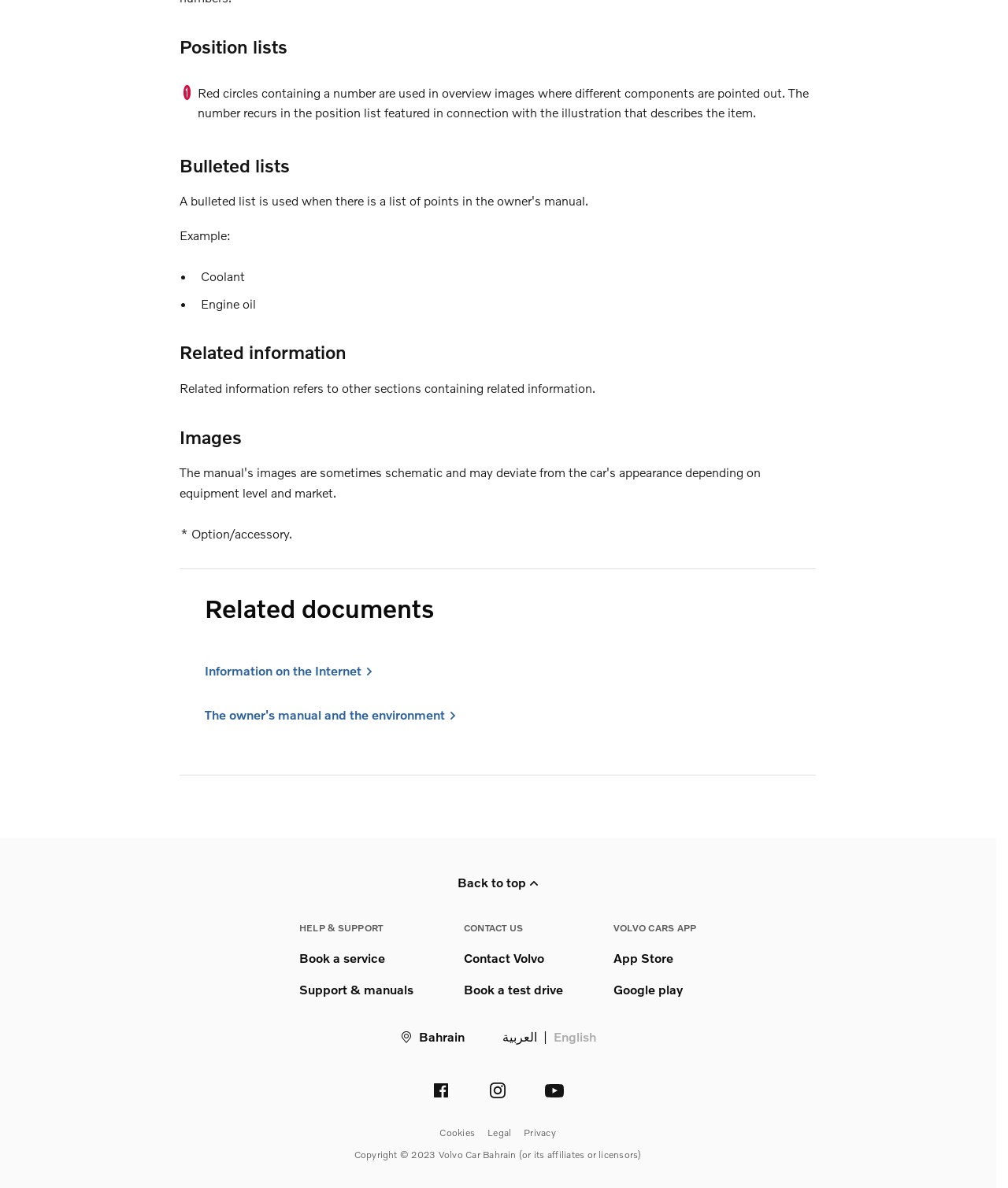Provide a short answer to the following question with just one word or phrase: What is the purpose of red circles in overview images?

Point out different components